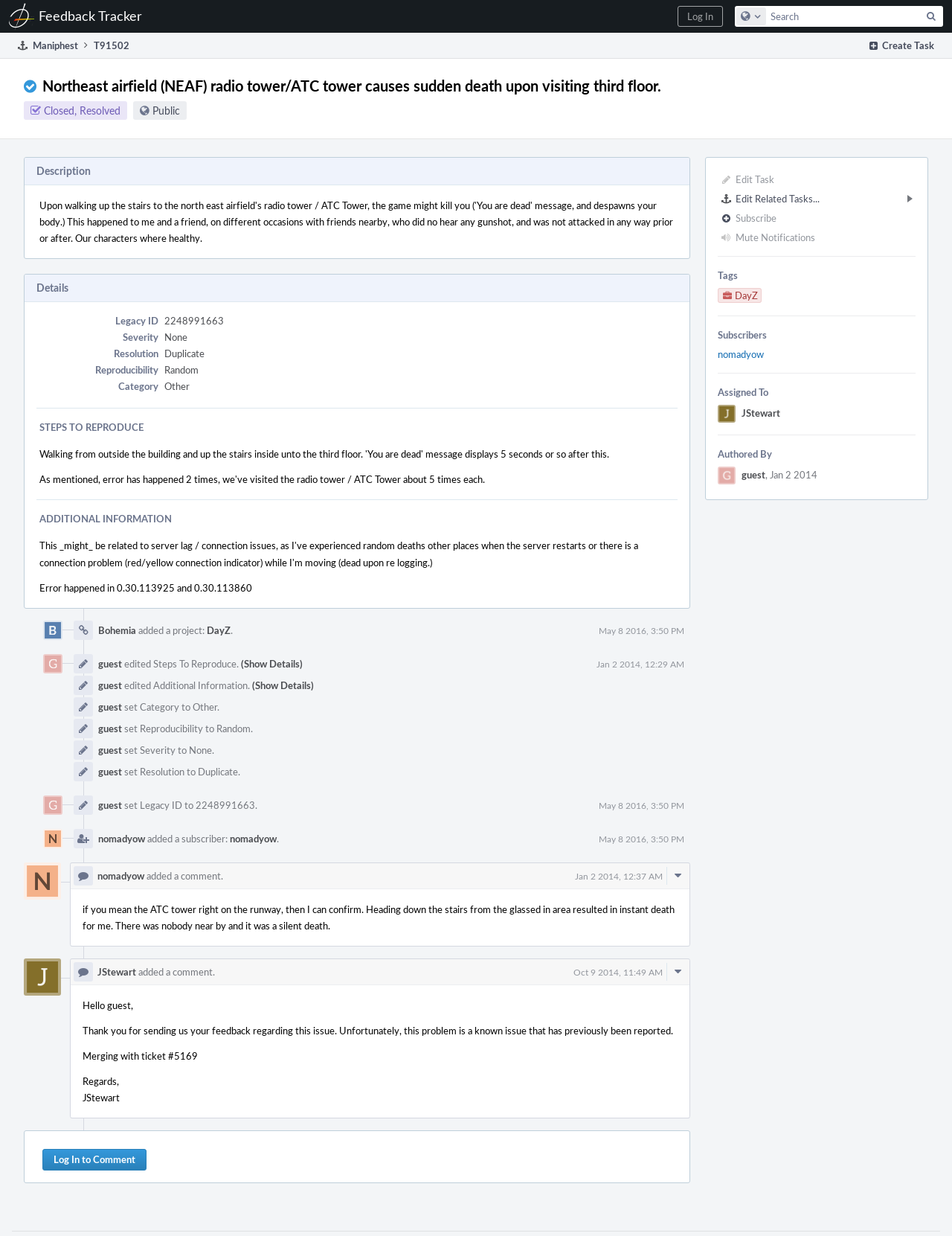What is the resolution of the task?
Please answer the question with a detailed and comprehensive explanation.

I found the resolution by looking at the 'Details' section and extracting the resolution 'Duplicate' from the 'Resolution' description list term.